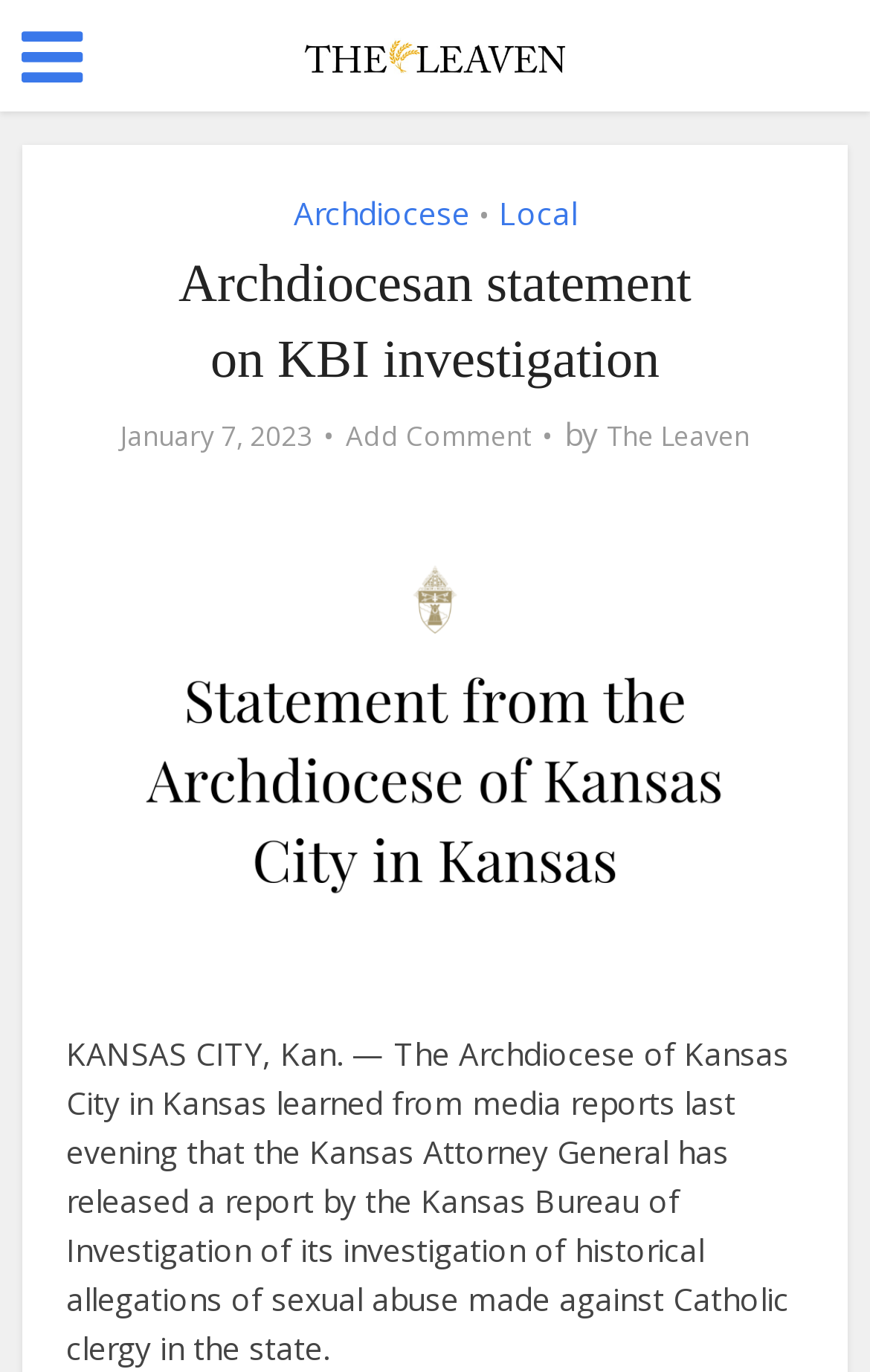What is the subject of the allegations?
Examine the webpage screenshot and provide an in-depth answer to the question.

I found the answer by reading the text of the article, which says 'historical allegations of sexual abuse made against Catholic clergy in the state'. This suggests that the allegations are about sexual abuse.